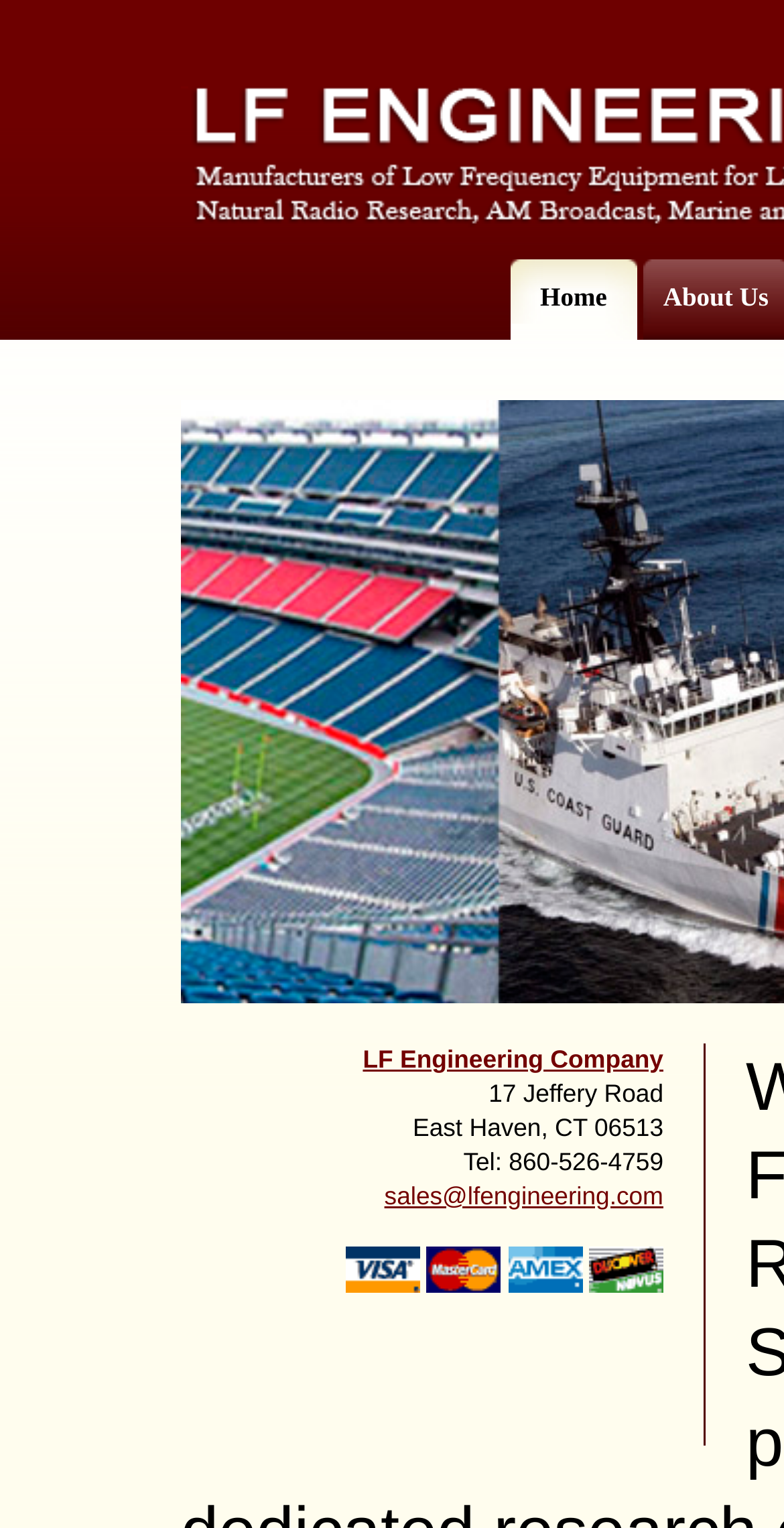Please look at the image and answer the question with a detailed explanation: What payment methods are accepted?

I found the payment methods by looking at the image elements on the webpage, specifically the ones that contain the logos of the payment methods, which are VISA, Master Card, AMEX, and D.